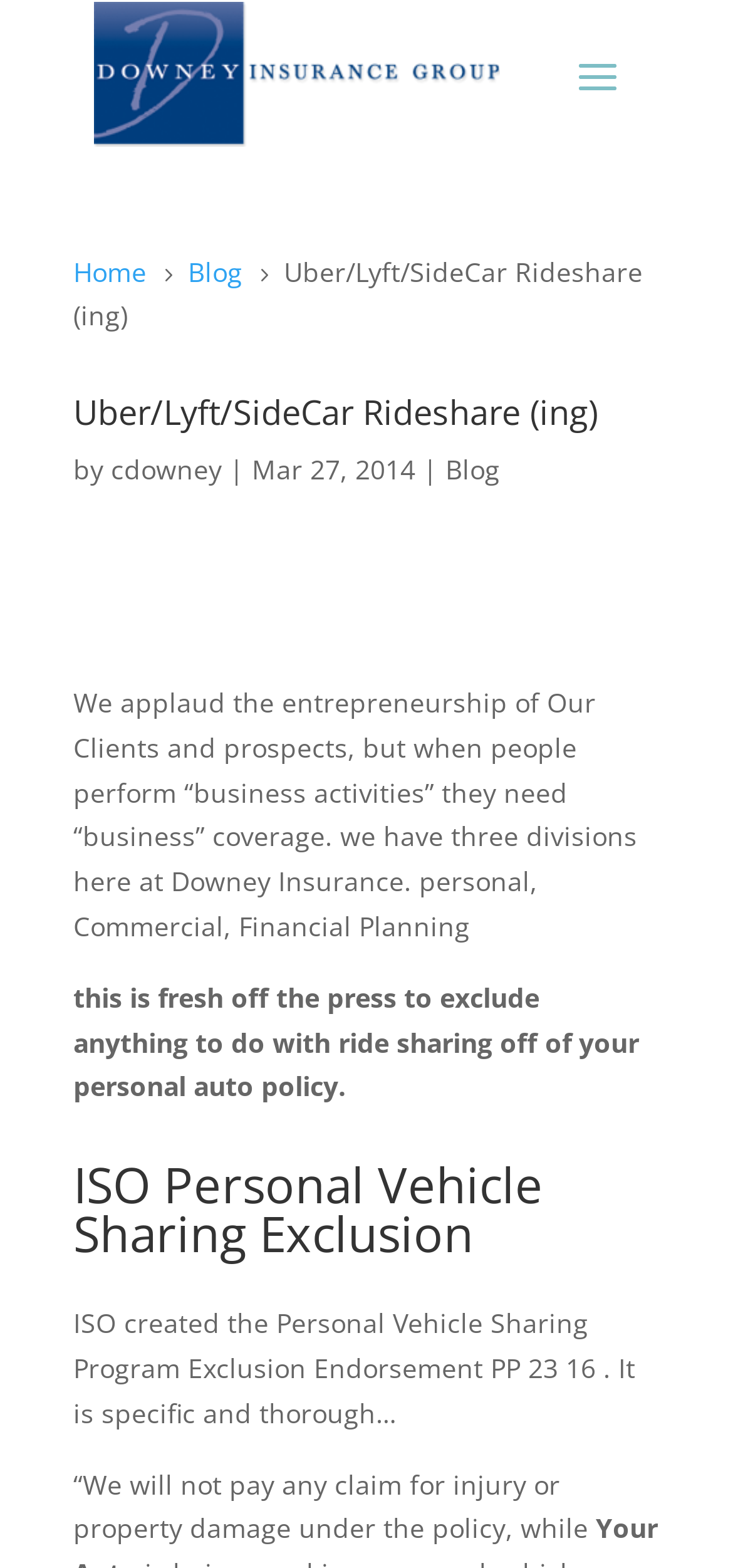Using the webpage screenshot, find the UI element described by cdowney. Provide the bounding box coordinates in the format (top-left x, top-left y, bottom-right x, bottom-right y), ensuring all values are floating point numbers between 0 and 1.

[0.151, 0.288, 0.303, 0.311]